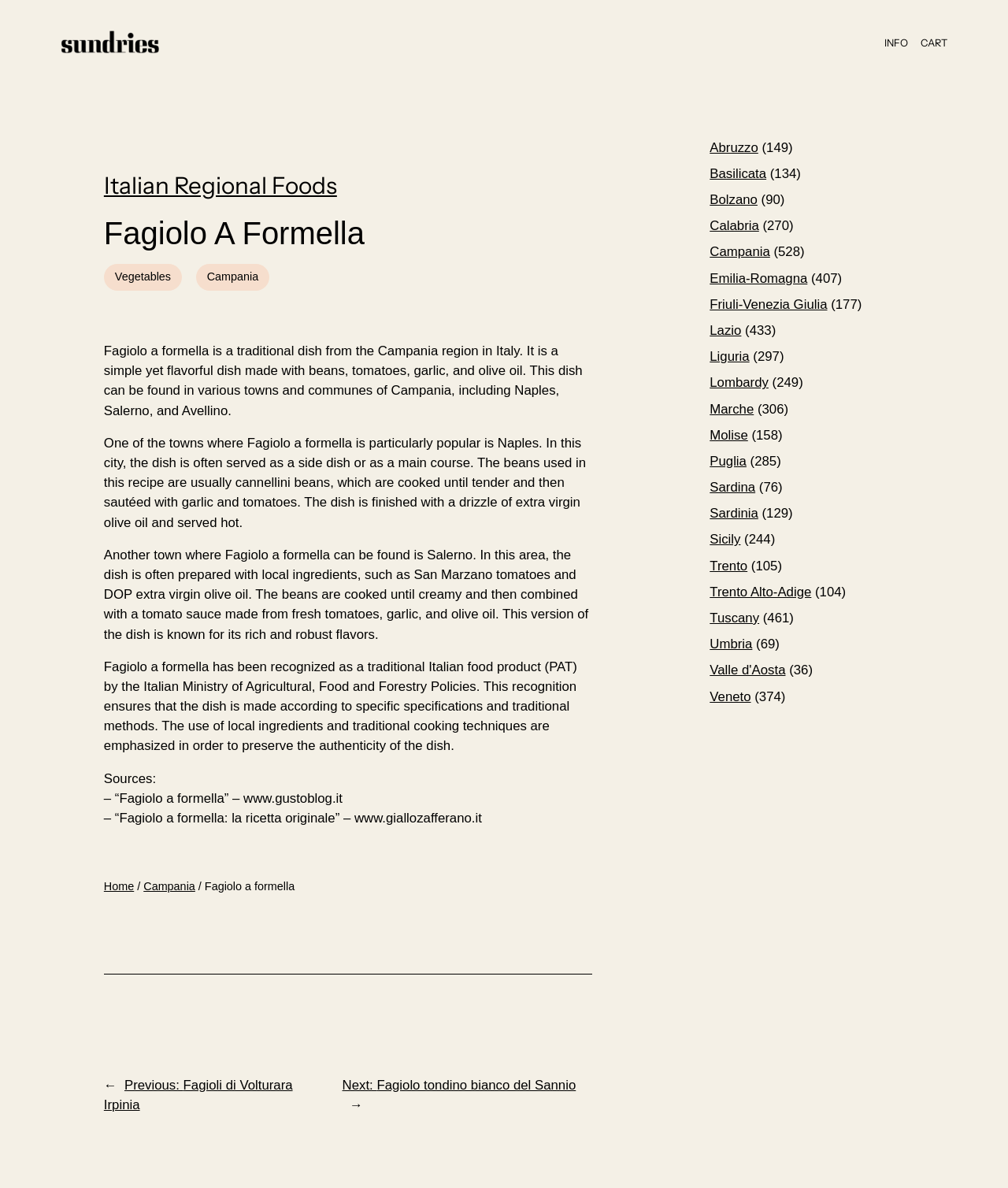What is the recognition given to Fagiolo a formella?
Using the image, provide a concise answer in one word or a short phrase.

Traditional Italian food product (PAT)